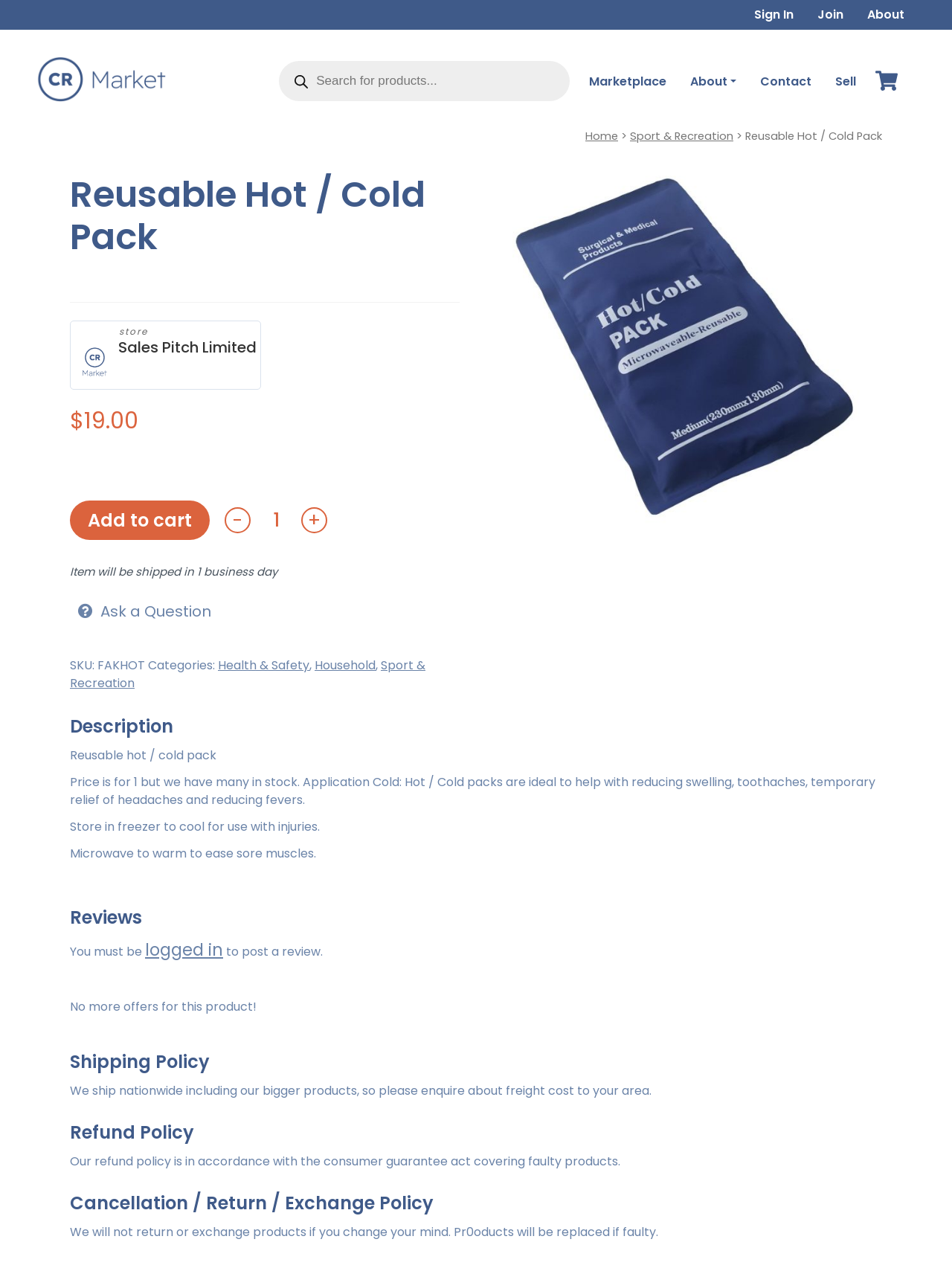Identify the bounding box coordinates for the UI element described as: "+". The coordinates should be provided as four floats between 0 and 1: [left, top, right, bottom].

[0.316, 0.398, 0.344, 0.419]